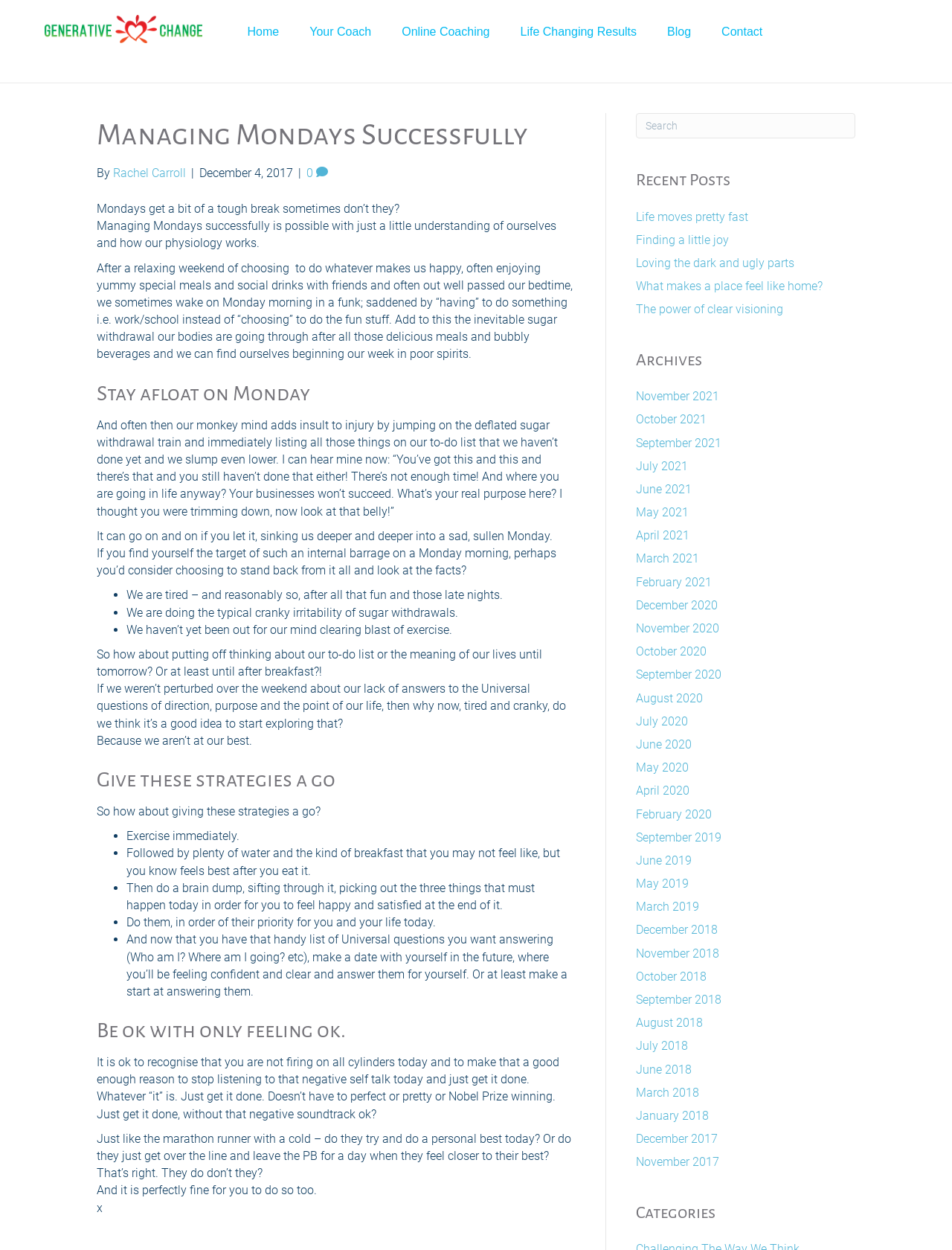Give a concise answer using one word or a phrase to the following question:
What is the recommended first step to take after waking up on a Monday morning?

Exercise immediately